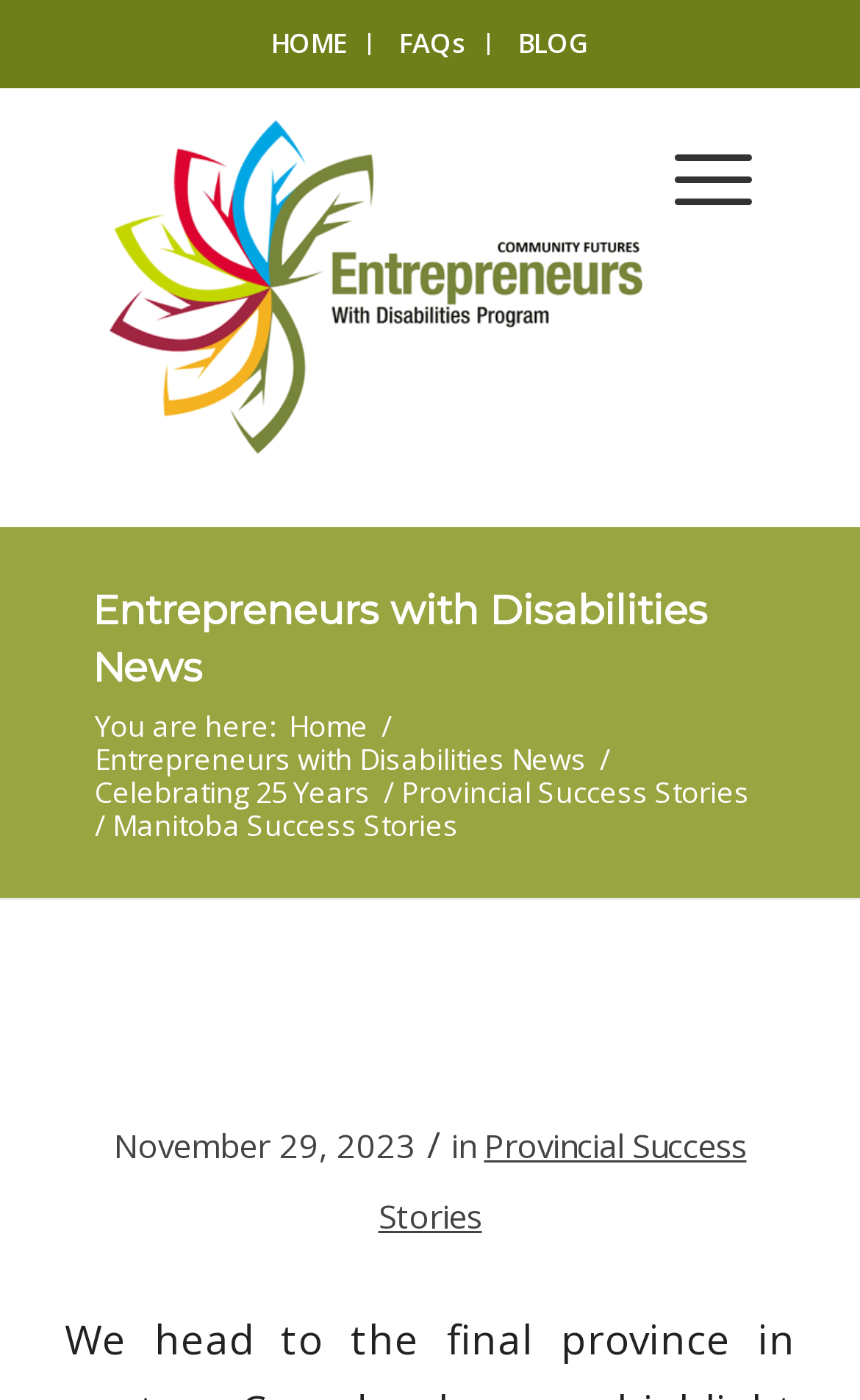Please determine the bounding box coordinates for the UI element described as: "aria-label="cf-entrepreneurs-disabilities-alberta-logo-500×310" title="cf-entrepreneurs-disabilities-alberta-logo-500×310"".

[0.075, 0.069, 0.755, 0.325]